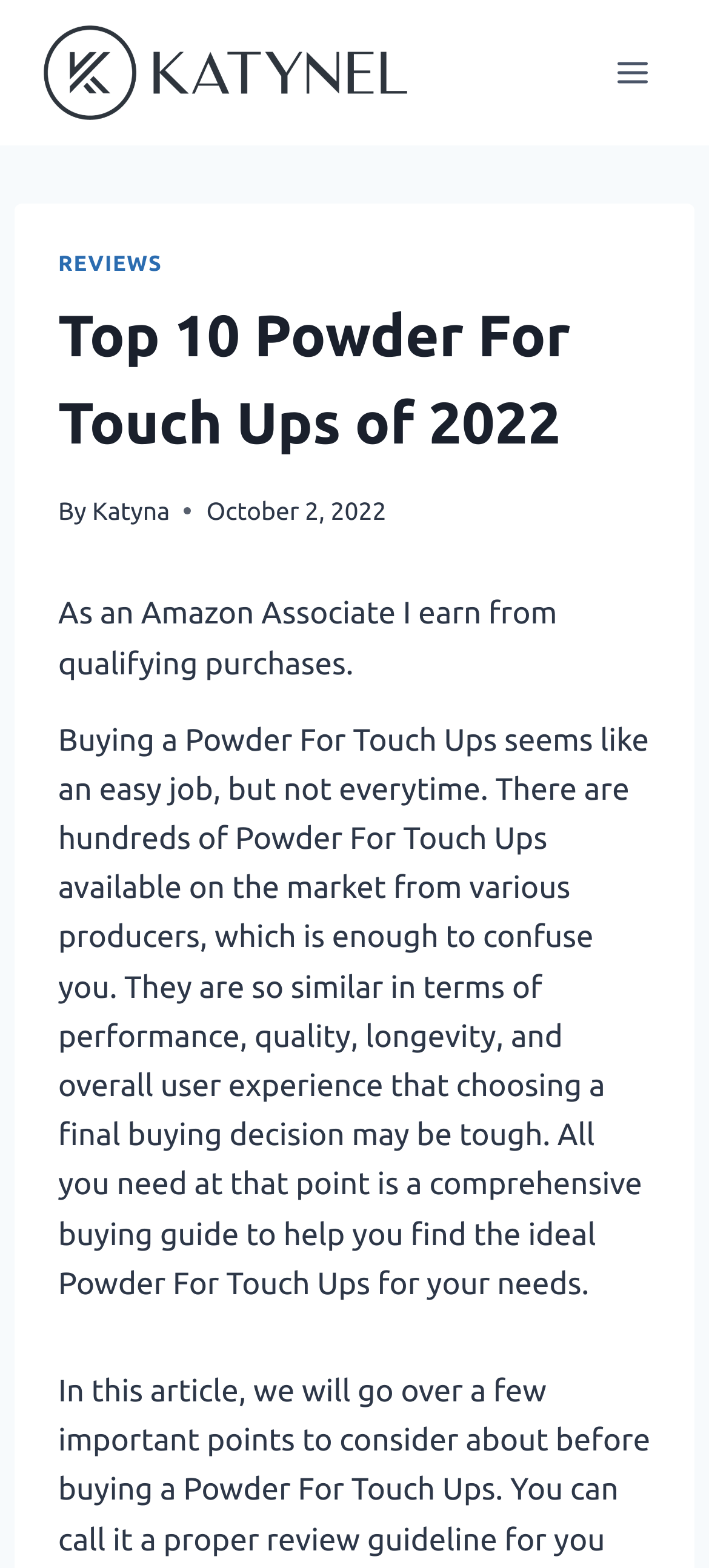Bounding box coordinates are specified in the format (top-left x, top-left y, bottom-right x, bottom-right y). All values are floating point numbers bounded between 0 and 1. Please provide the bounding box coordinate of the region this sentence describes: Katyna

[0.13, 0.316, 0.24, 0.335]